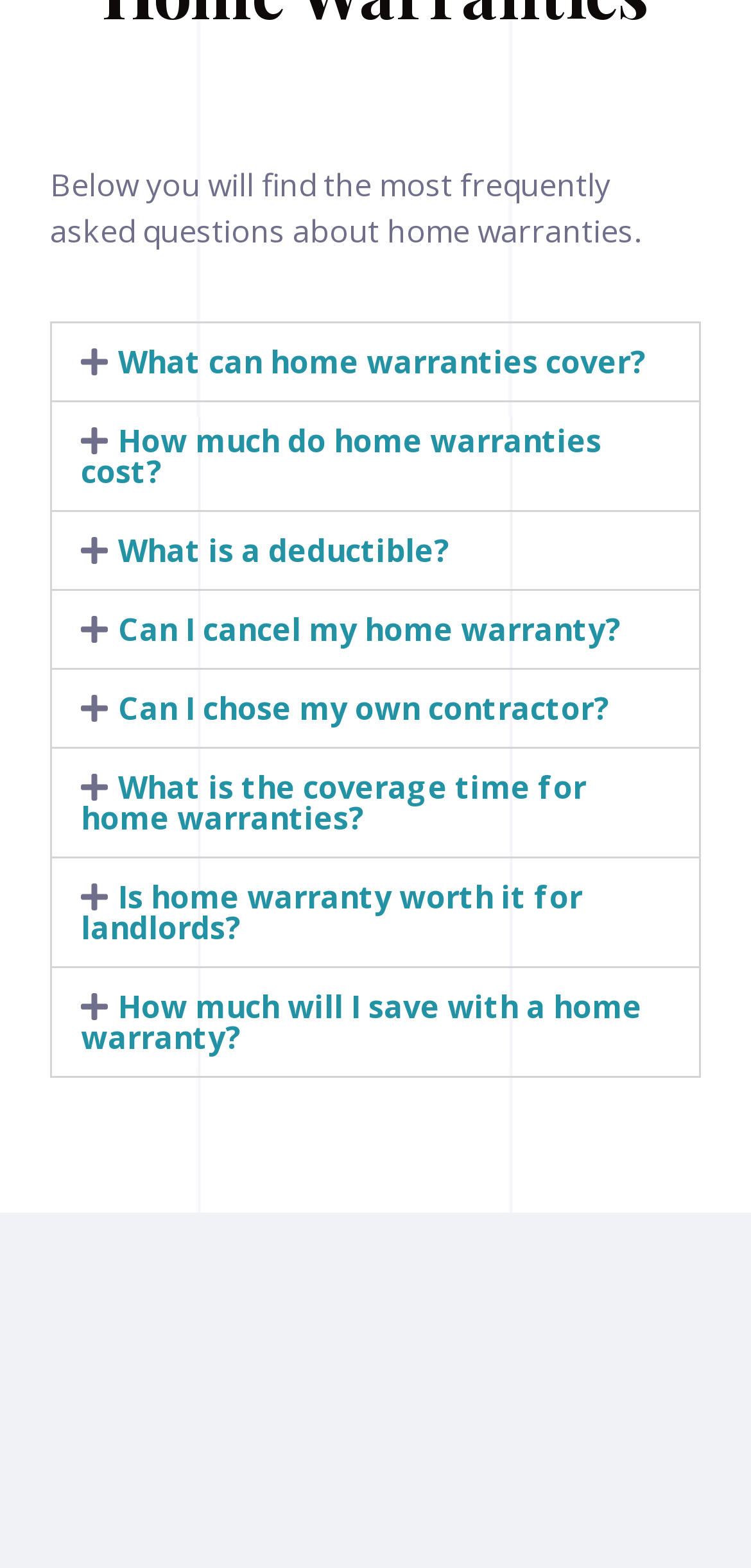Using the provided element description: "What can home warranties cover?", determine the bounding box coordinates of the corresponding UI element in the screenshot.

[0.157, 0.217, 0.859, 0.244]